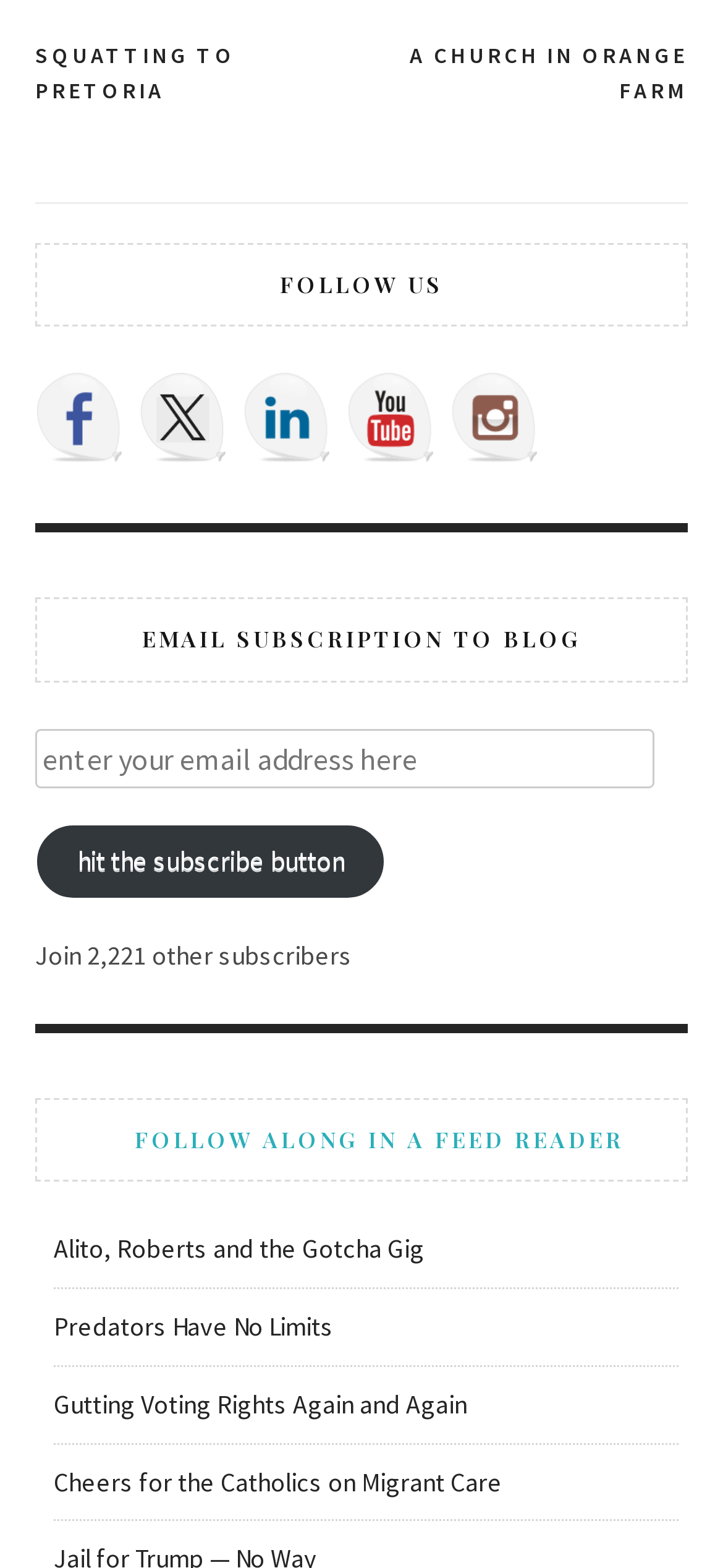Pinpoint the bounding box coordinates for the area that should be clicked to perform the following instruction: "View jobs".

None